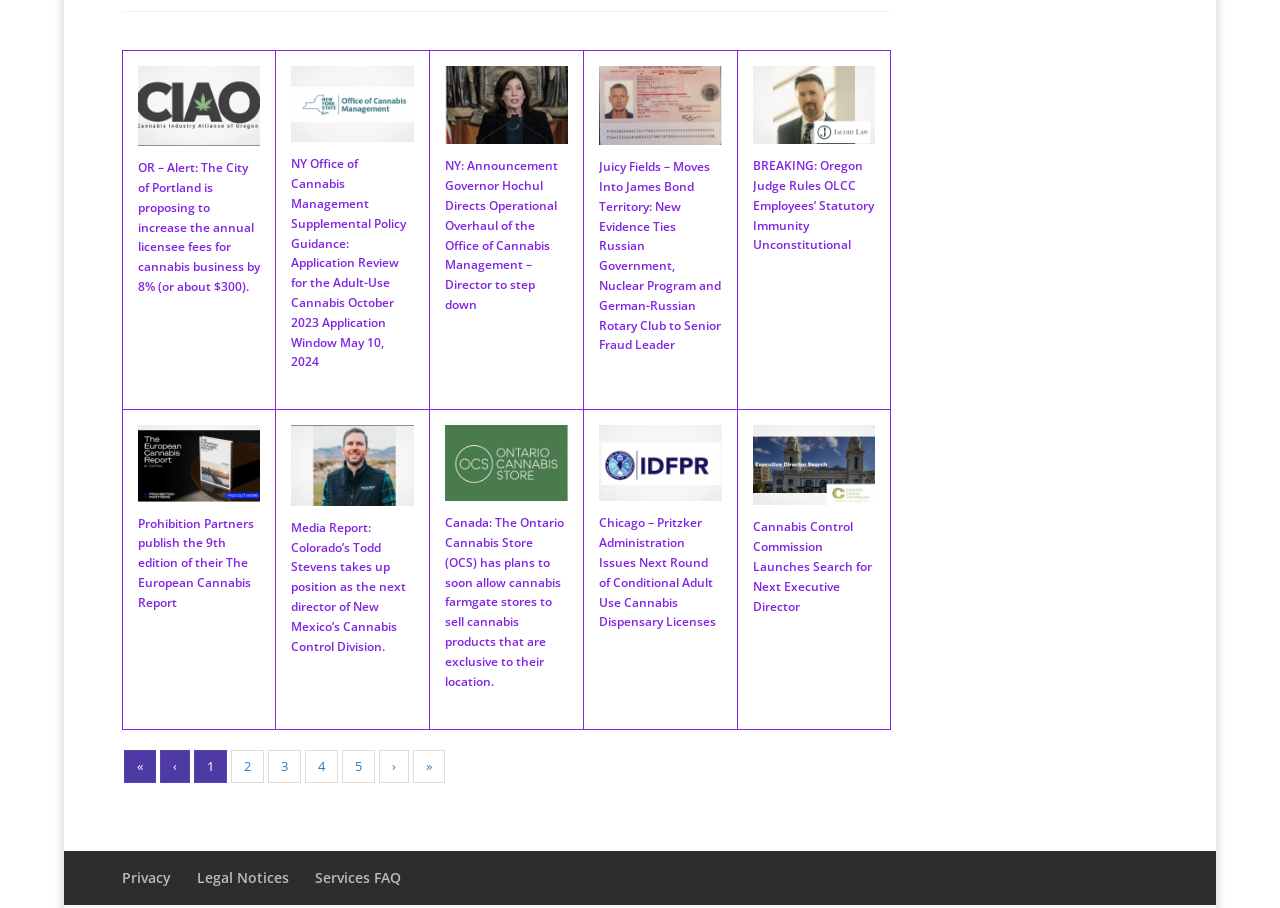Identify the bounding box coordinates of the element that should be clicked to fulfill this task: "Go to the next page". The coordinates should be provided as four float numbers between 0 and 1, i.e., [left, top, right, bottom].

[0.296, 0.826, 0.319, 0.862]